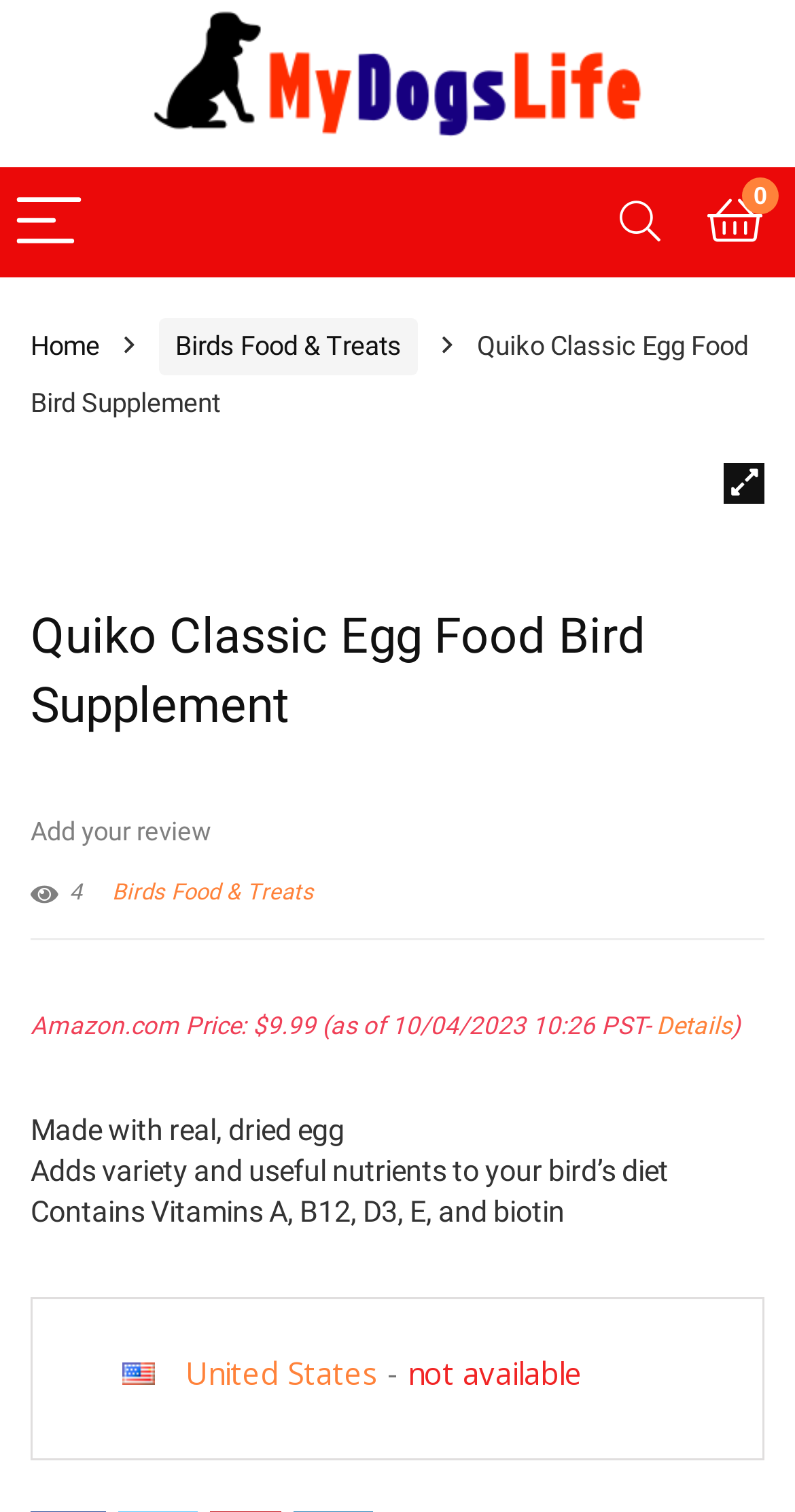Please find the bounding box for the UI element described by: "Birds Food & Treats".

[0.2, 0.211, 0.526, 0.249]